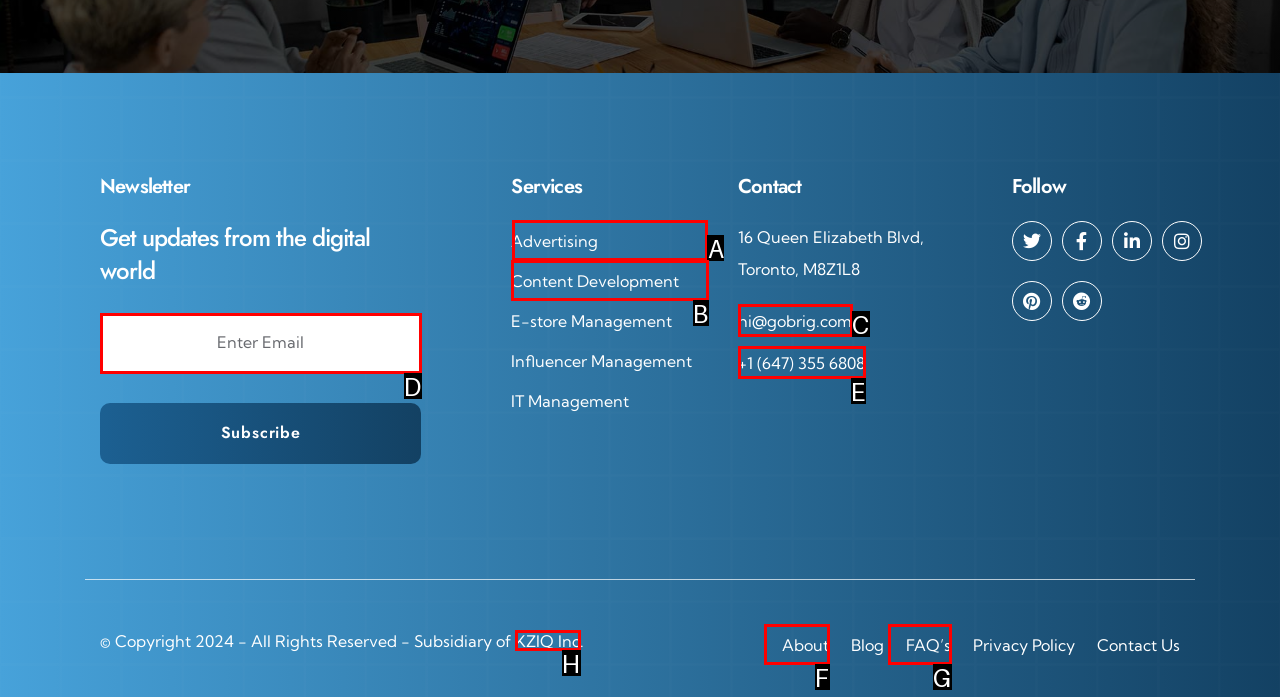Determine which HTML element should be clicked for this task: Read the blog post
Provide the option's letter from the available choices.

None